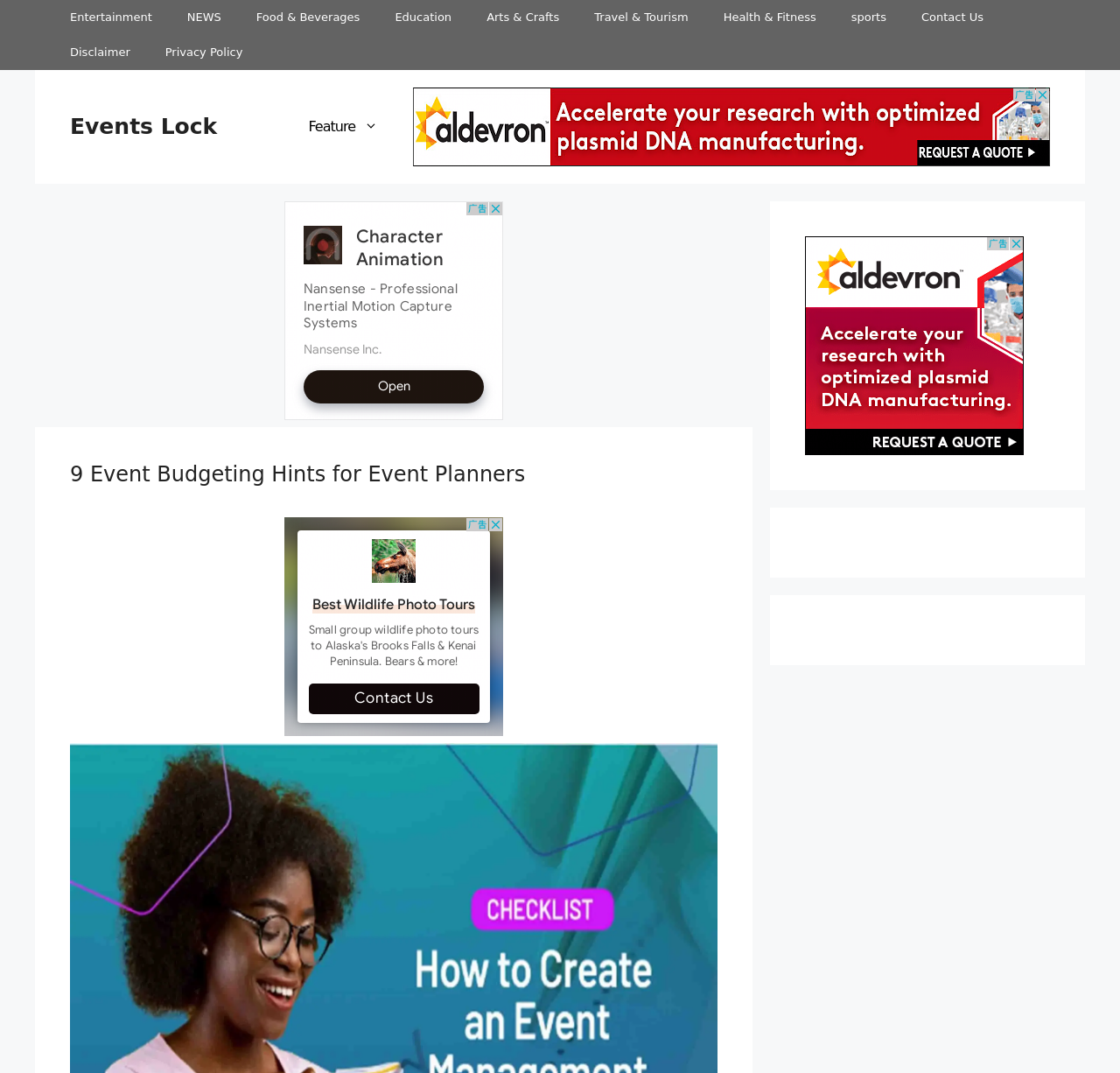How many categories are listed in the navigation menu?
Using the image, elaborate on the answer with as much detail as possible.

By examining the navigation menu, I can see that there are 8 categories listed, which are Entertainment, NEWS, Food & Beverages, Education, Arts & Crafts, Travel & Tourism, Health & Fitness, and Sports.